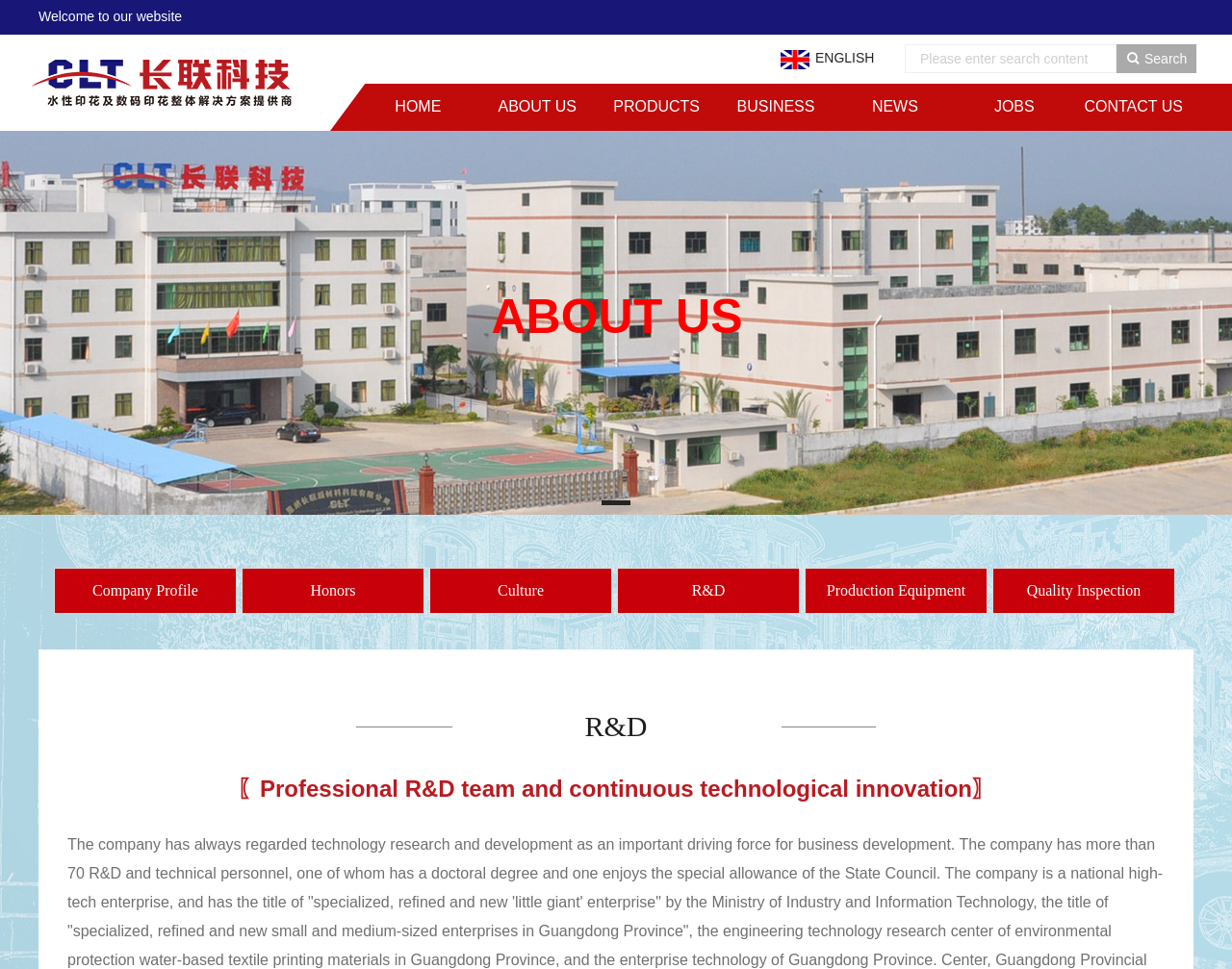Please provide a one-word or short phrase answer to the question:
What is the company name?

R&D-Dongguan Changlian New Material Technology Co., Ltd.